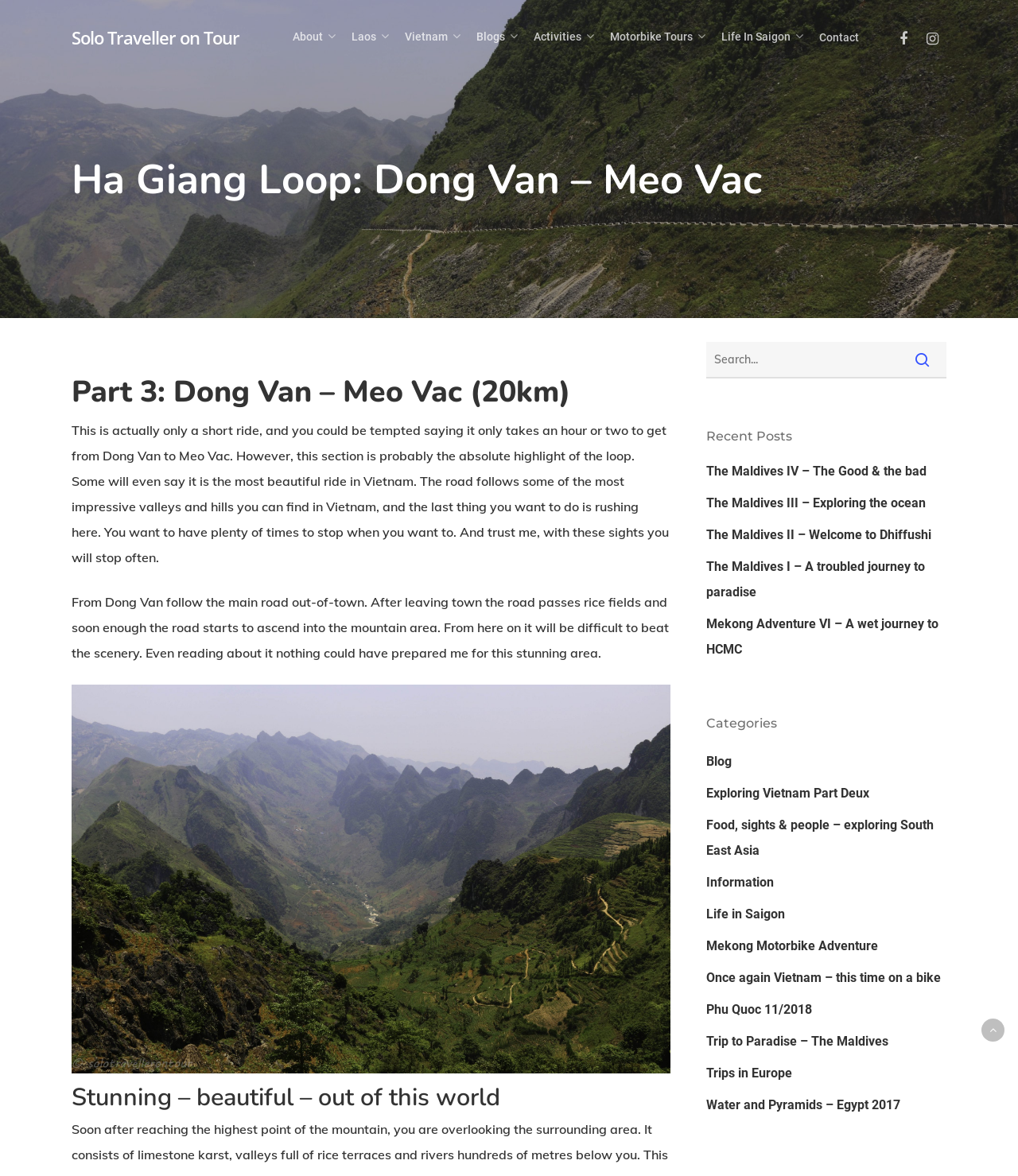Please identify the bounding box coordinates of the element that needs to be clicked to perform the following instruction: "Click on the 'Life In Saigon' link".

[0.709, 0.026, 0.792, 0.037]